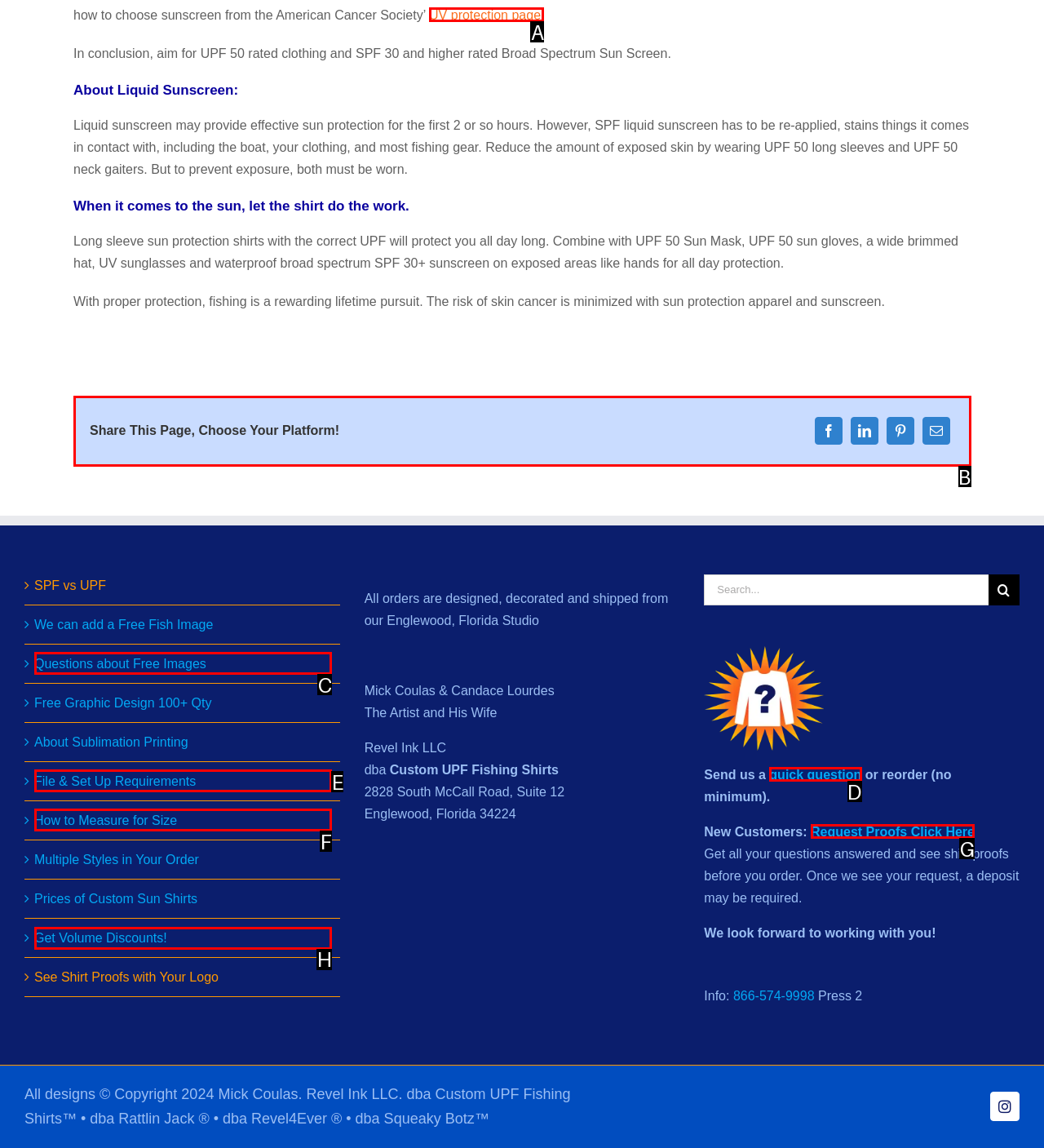Choose the UI element you need to click to carry out the task: Visit Facebook page.
Respond with the corresponding option's letter.

None